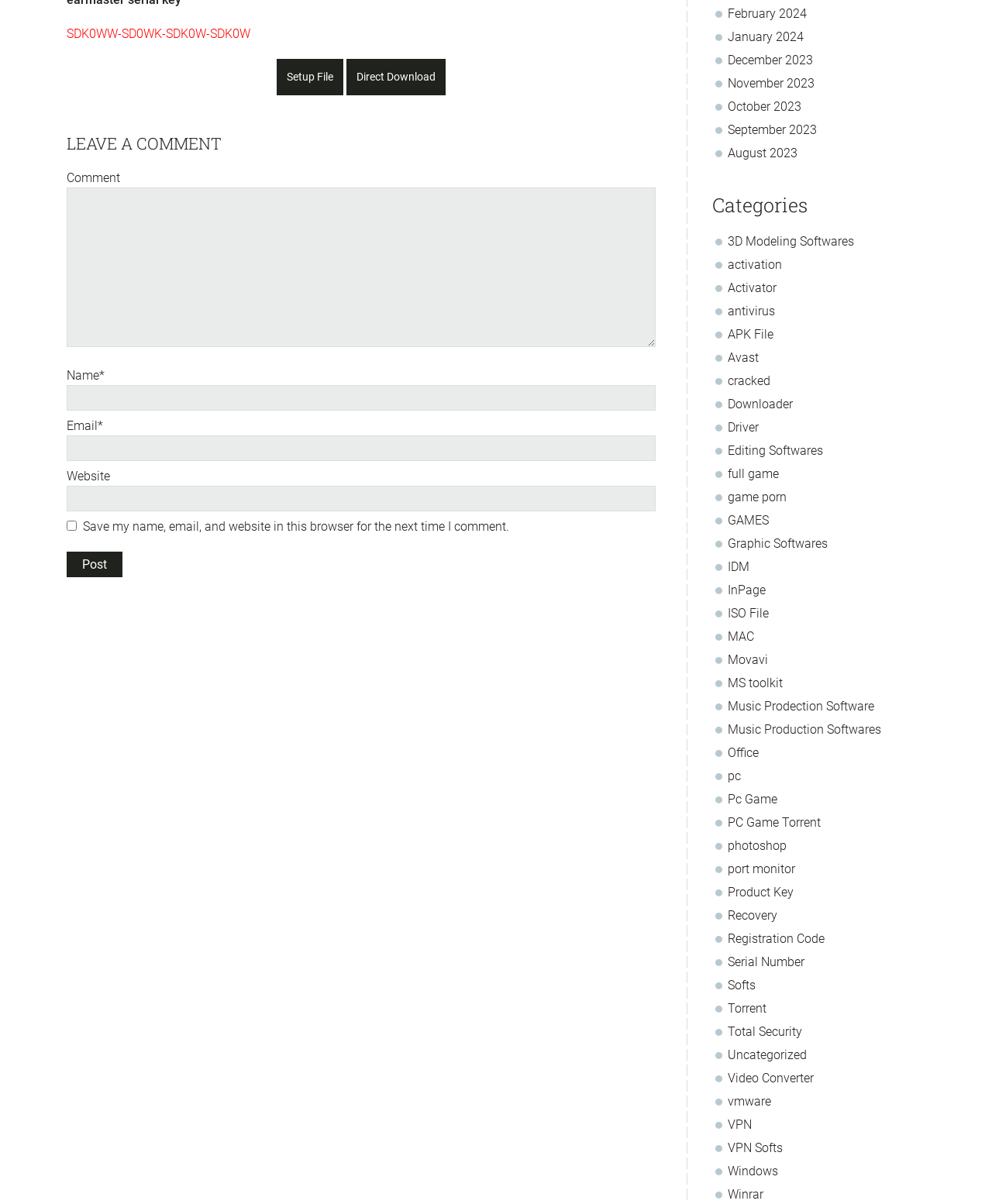What is the purpose of the 'Post' button?
Analyze the screenshot and provide a detailed answer to the question.

The 'Post' button is located at the bottom of the comment section, and it seems to be the final step in submitting a comment. When clicked, it likely sends the user's comment to the webpage administrators or publishes it on the webpage.